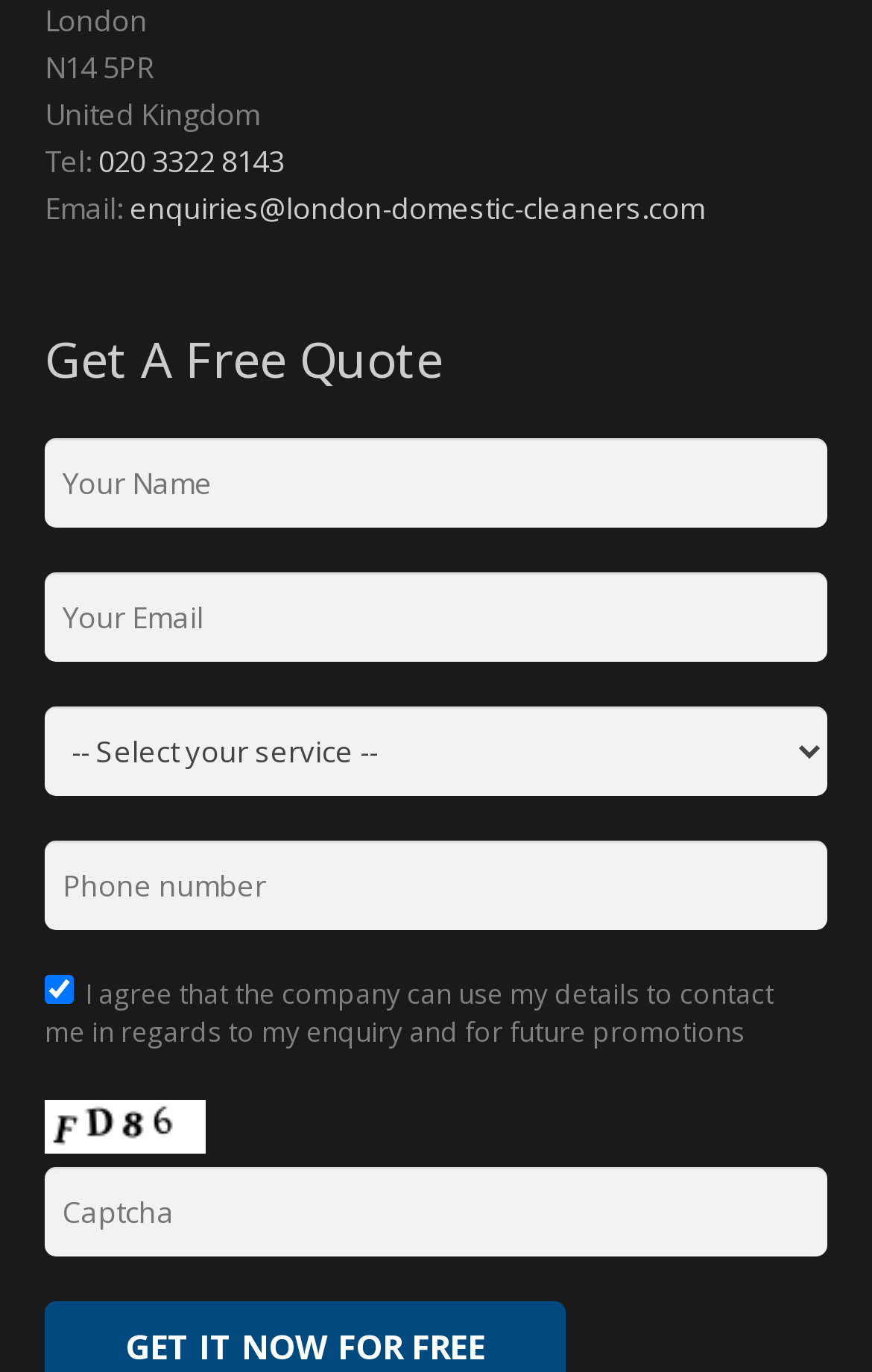Determine the bounding box coordinates of the clickable region to execute the instruction: "Check the post by pachde". The coordinates should be four float numbers between 0 and 1, denoted as [left, top, right, bottom].

None